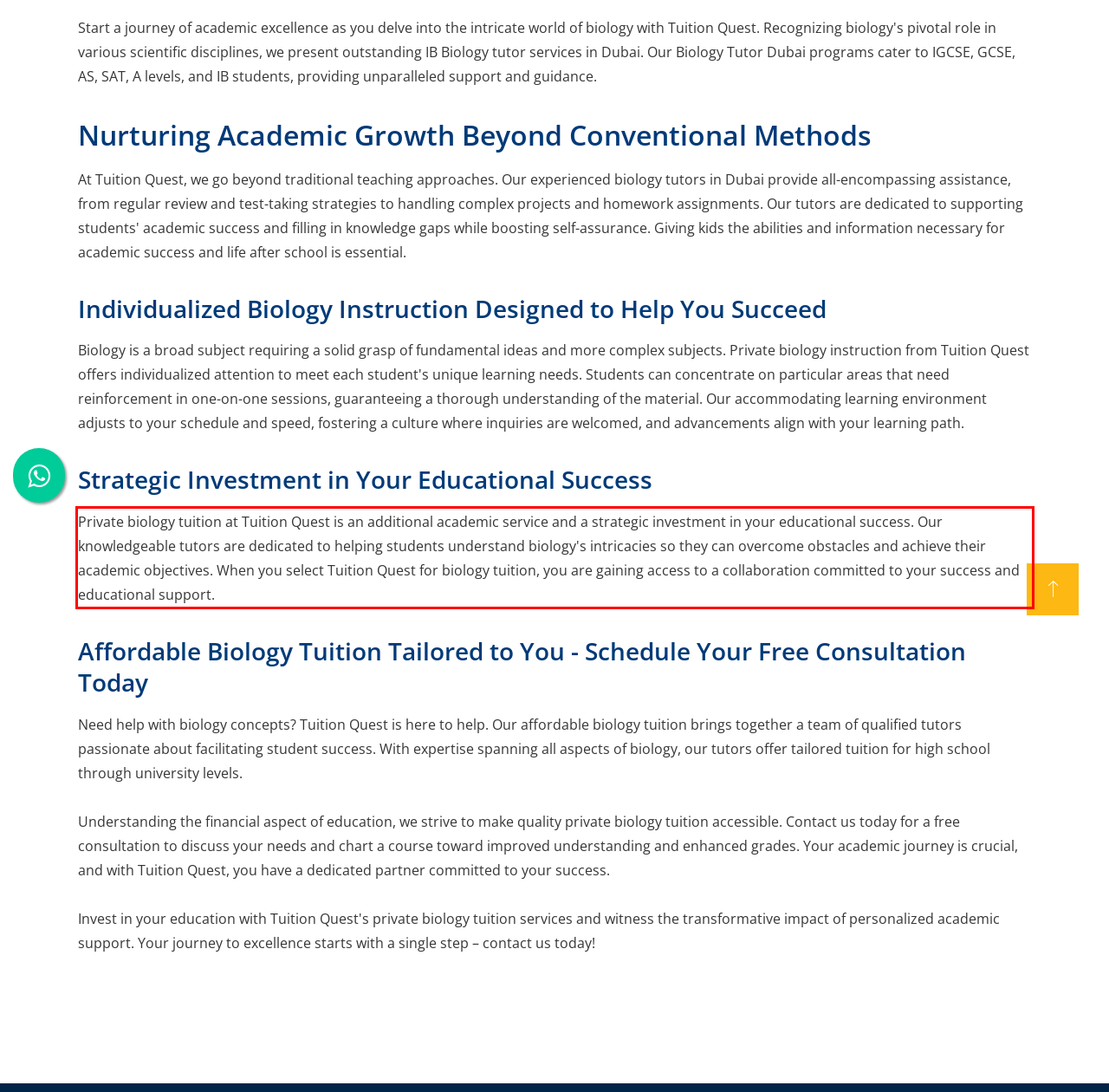Given a screenshot of a webpage, locate the red bounding box and extract the text it encloses.

Private biology tuition at Tuition Quest is an additional academic service and a strategic investment in your educational success. Our knowledgeable tutors are dedicated to helping students understand biology's intricacies so they can overcome obstacles and achieve their academic objectives. When you select Tuition Quest for biology tuition, you are gaining access to a collaboration committed to your success and educational support.